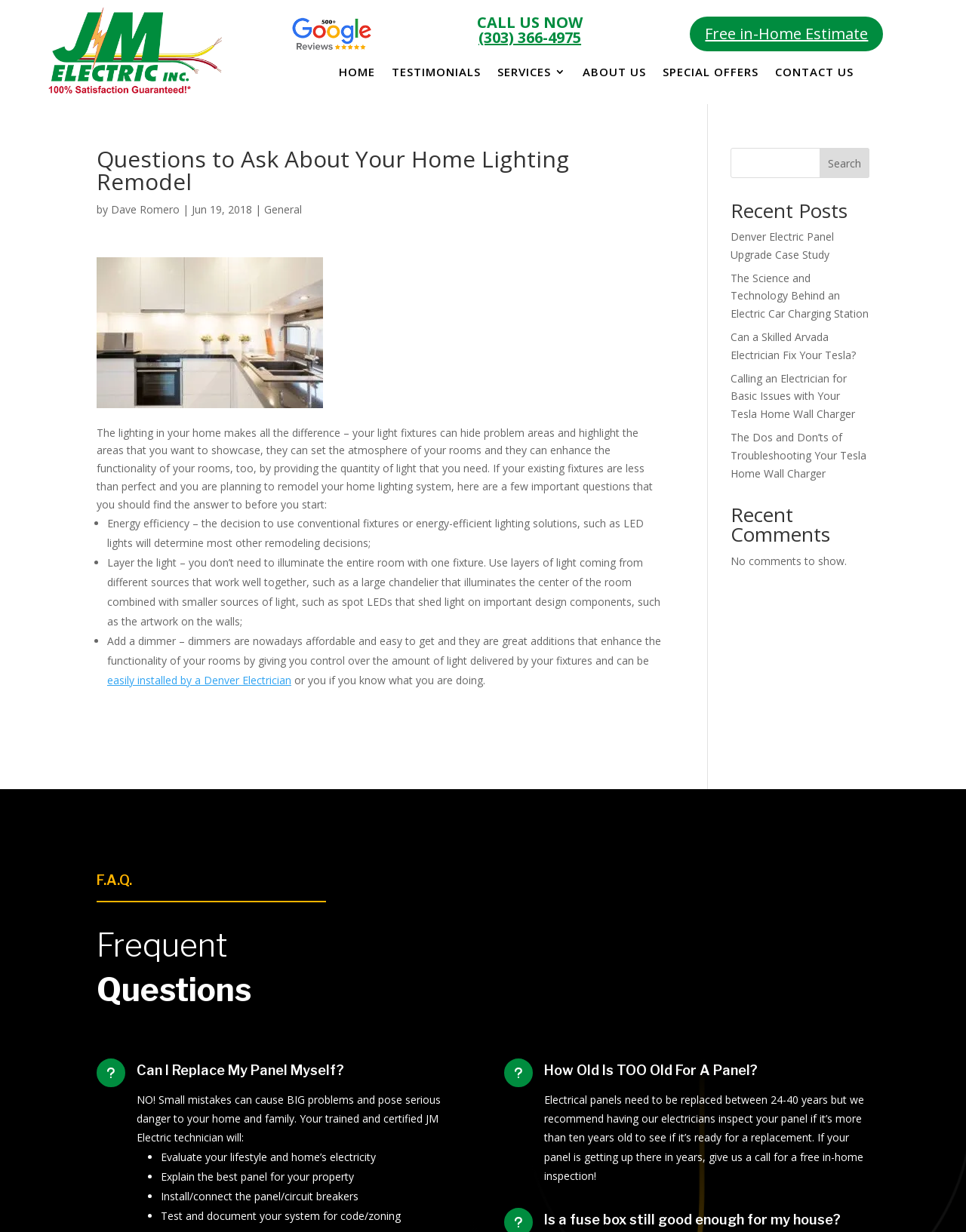Give the bounding box coordinates for this UI element: "Free in-Home Estimate". The coordinates should be four float numbers between 0 and 1, arranged as [left, top, right, bottom].

[0.713, 0.012, 0.916, 0.043]